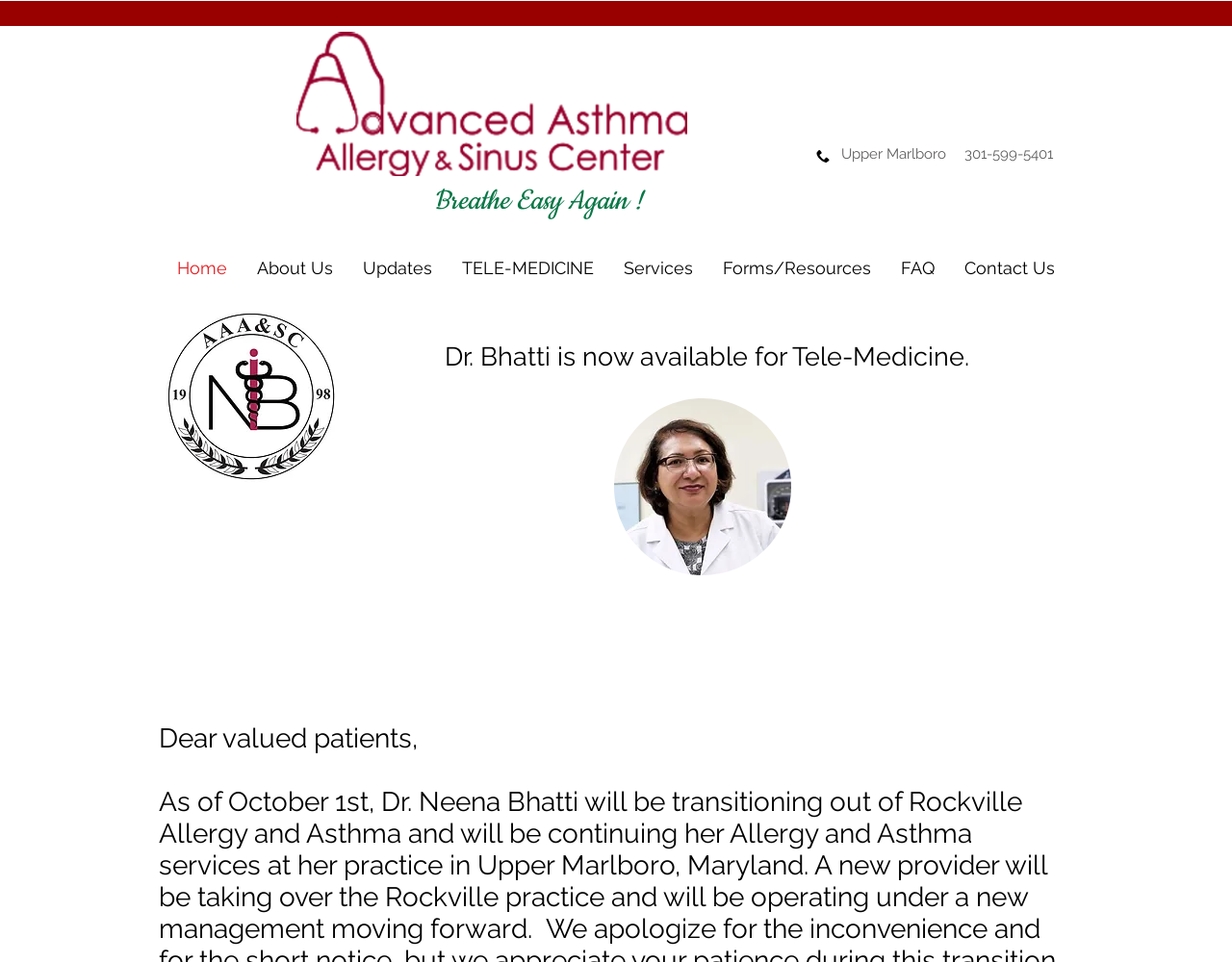What is the new service offered by the practice?
Answer the question using a single word or phrase, according to the image.

Tele-Medicine